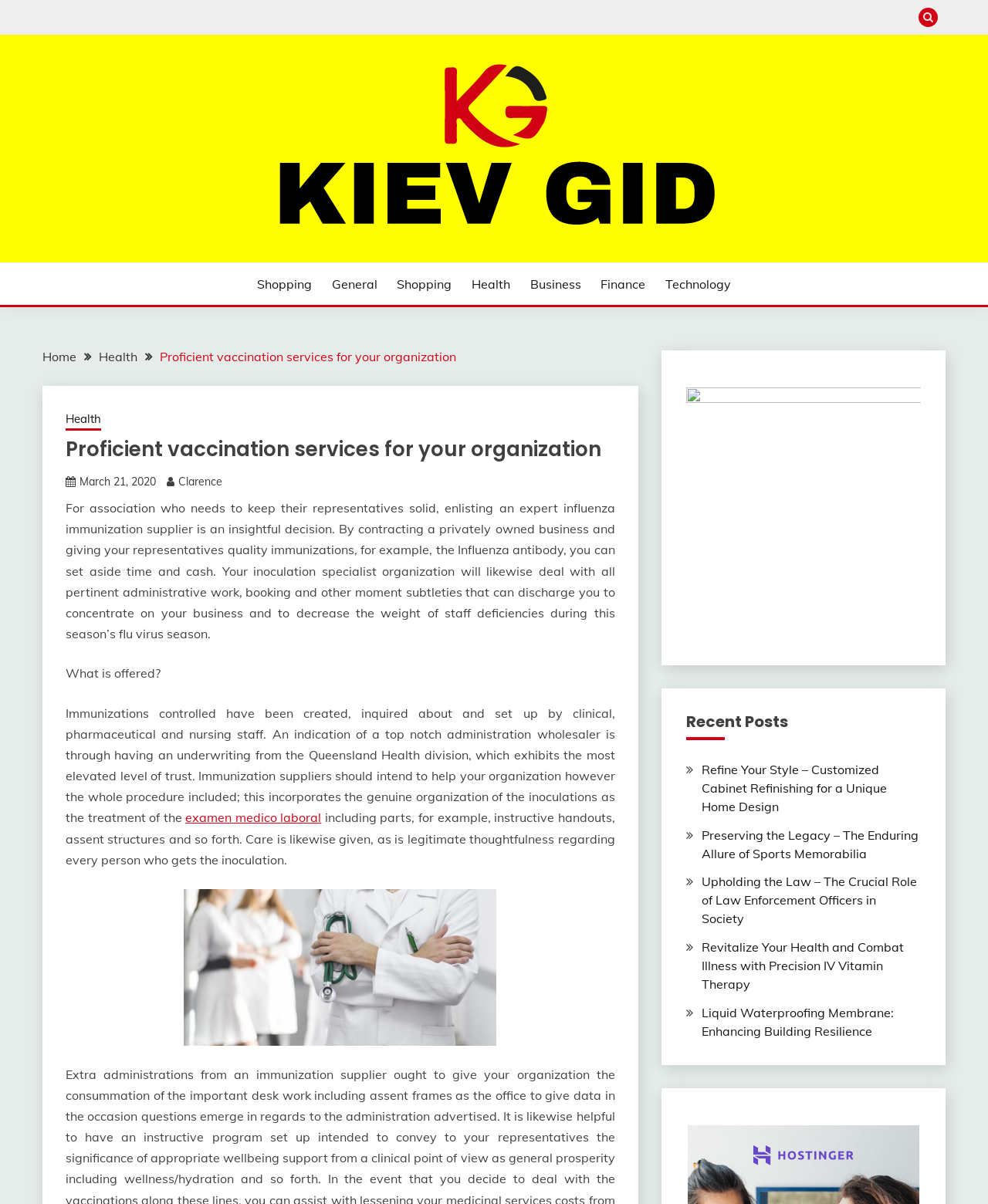Respond to the question with just a single word or phrase: 
What type of services does Kiev Gid provide?

Vaccination services